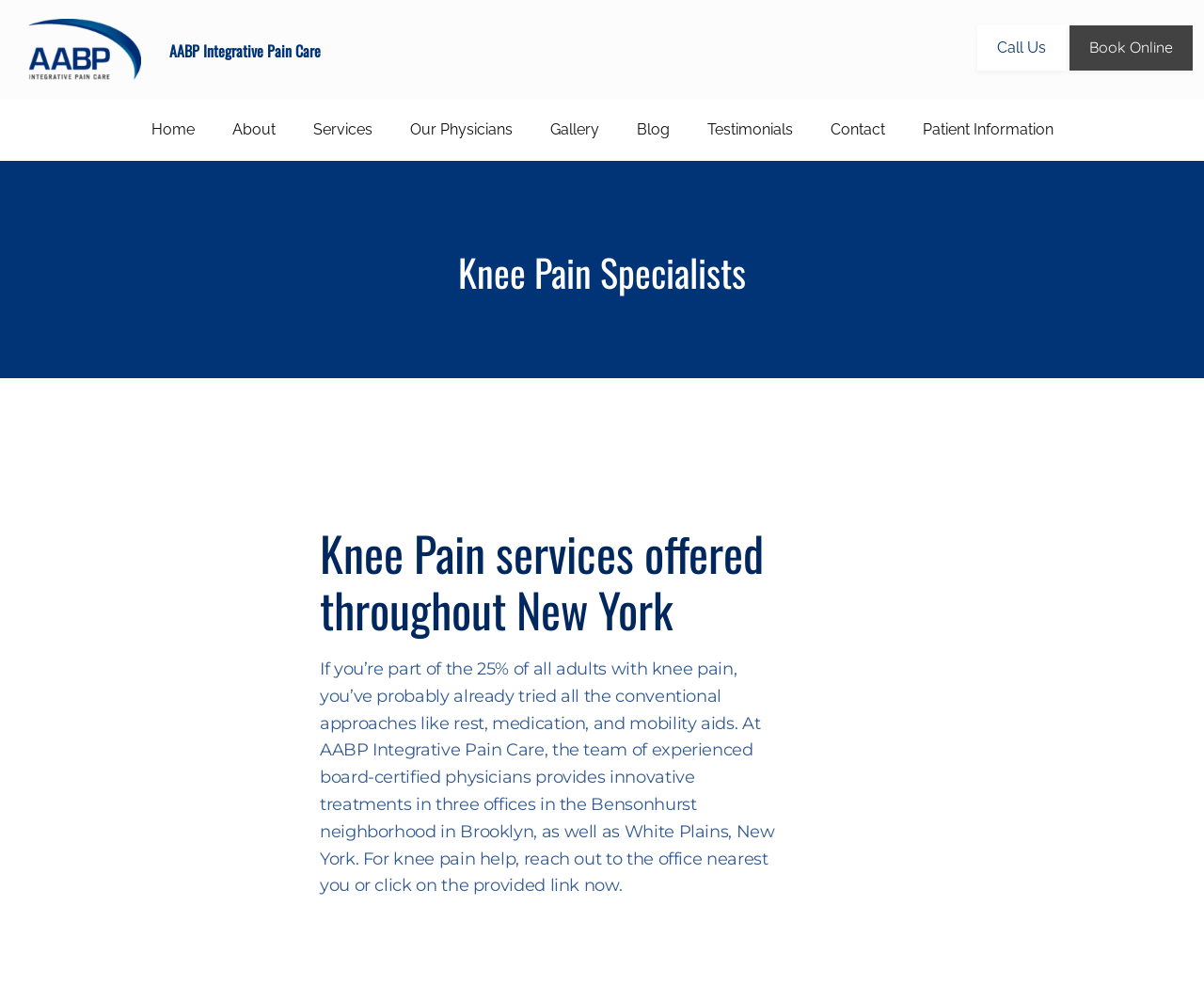Present a detailed account of what is displayed on the webpage.

The webpage is about AABP Integrative Pain Care, a pain management service provider offering knee pain services to Brooklyn and Garden City, NY. 

At the top left of the page, there is a small image. Next to it, the company name "AABP Integrative Pain Care" is displayed prominently. 

Below the company name, there is a navigation menu with links to different sections of the website, including "Home", "About", "Services", "Our Physicians", "Gallery", "Blog", "Testimonials", "Contact", and "Patient Information". These links are arranged horizontally across the page.

On the top right, there are two calls-to-action: a "Call Us" link and a "Book Online" button.

The main content of the page is an article that takes up most of the page. It starts with a heading "Knee Pain Specialists" followed by a paragraph describing the knee pain services offered throughout New York. 

Below this, there is a longer paragraph that explains the innovative treatments provided by the team of experienced board-certified physicians at AABP Integrative Pain Care. The text mentions that they have offices in Brooklyn and White Plains, New York, and invites readers to reach out to the office nearest them or click on a provided link.